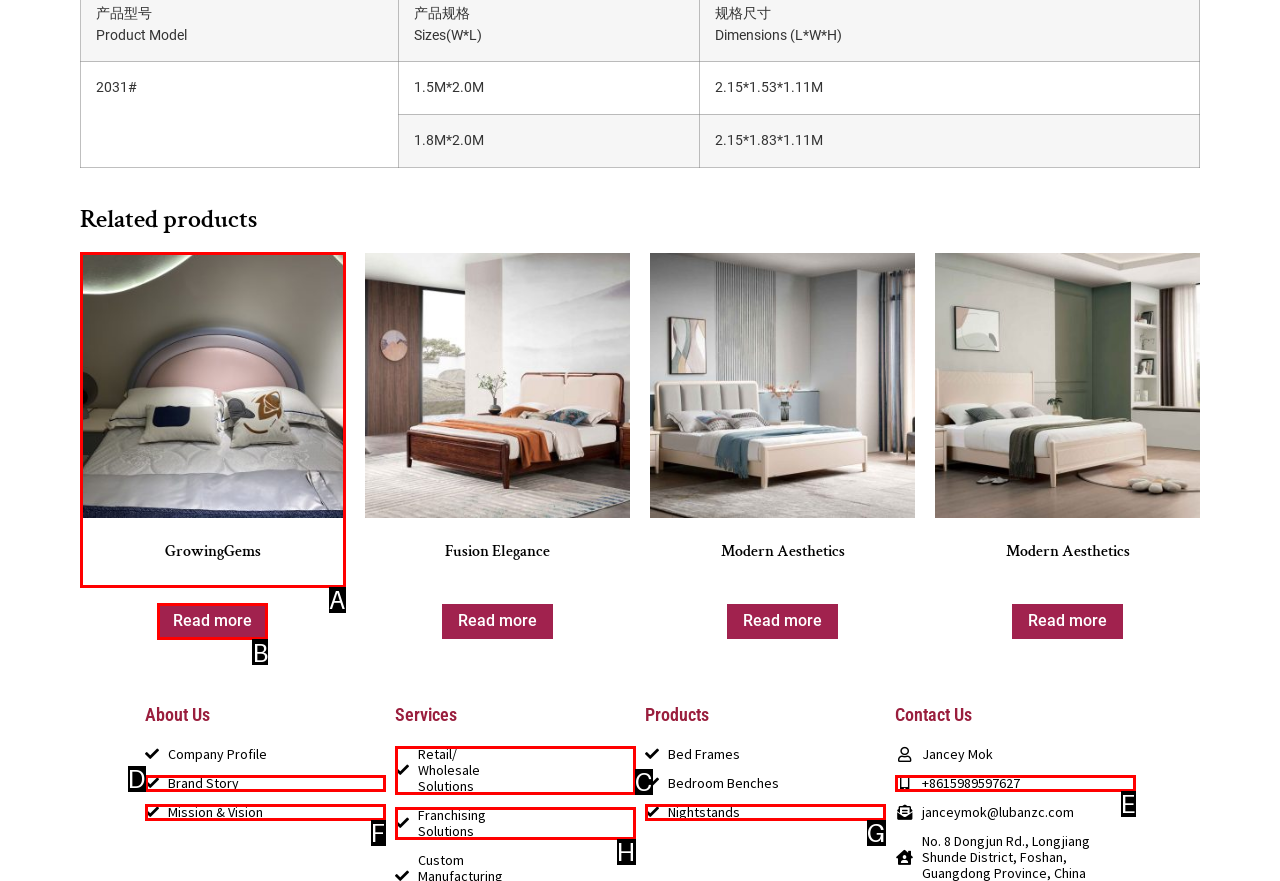Select the option I need to click to accomplish this task: Read more about 'GrowingGems'
Provide the letter of the selected choice from the given options.

B